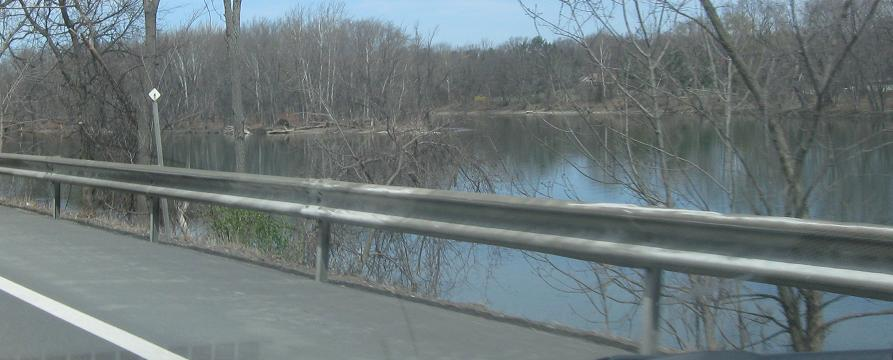What is the state of the trees in the image?
Based on the image, answer the question with as much detail as possible.

The caption describes the scene as 'early springtime before the foliage has fully returned', and mentions that the trees 'border the water's edge, their branches reaching out', indicating that the trees are currently leafless.